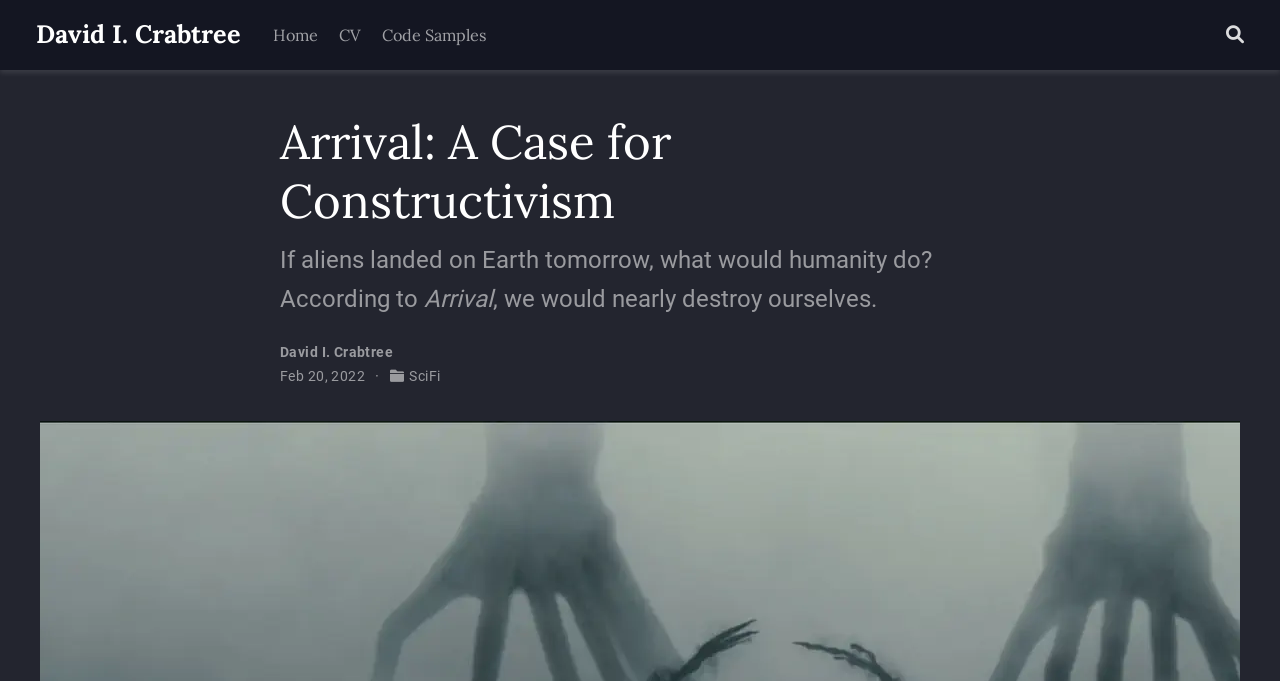What is the date of the article?
Your answer should be a single word or phrase derived from the screenshot.

Feb 20, 2022